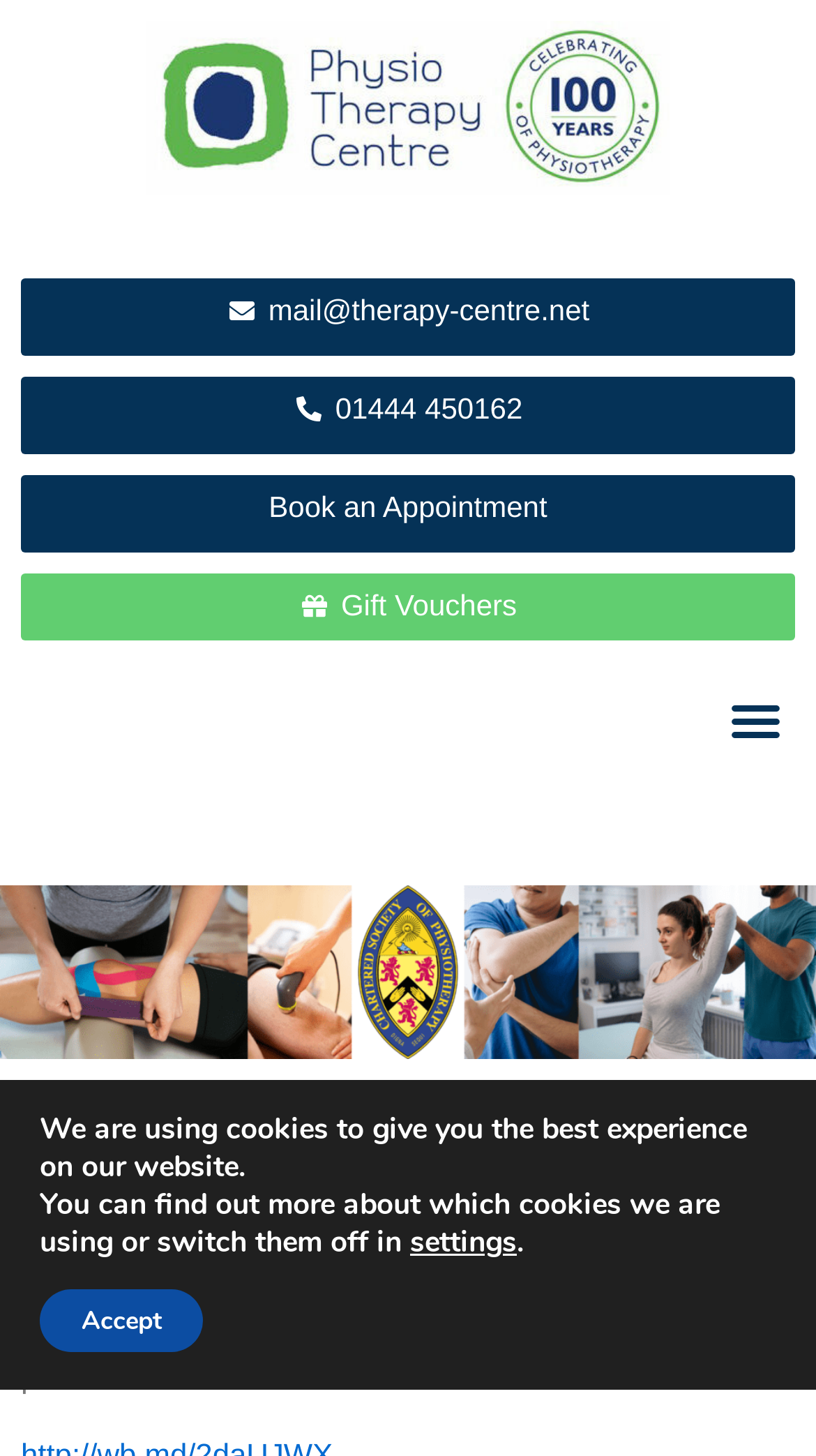Kindly provide the bounding box coordinates of the section you need to click on to fulfill the given instruction: "buy now".

None